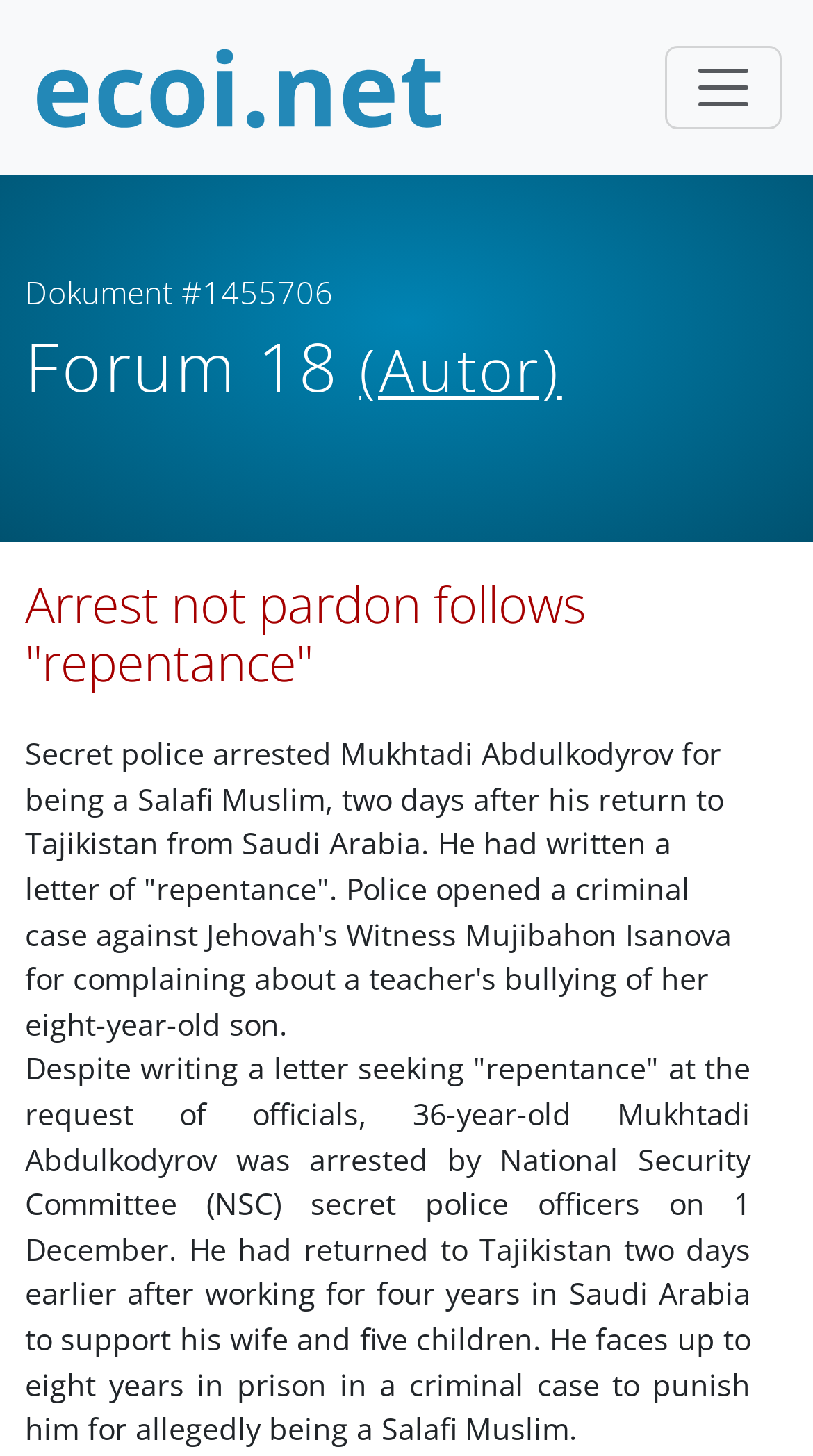Give a concise answer using one word or a phrase to the following question:
Who is the author of the document?

Forum 18